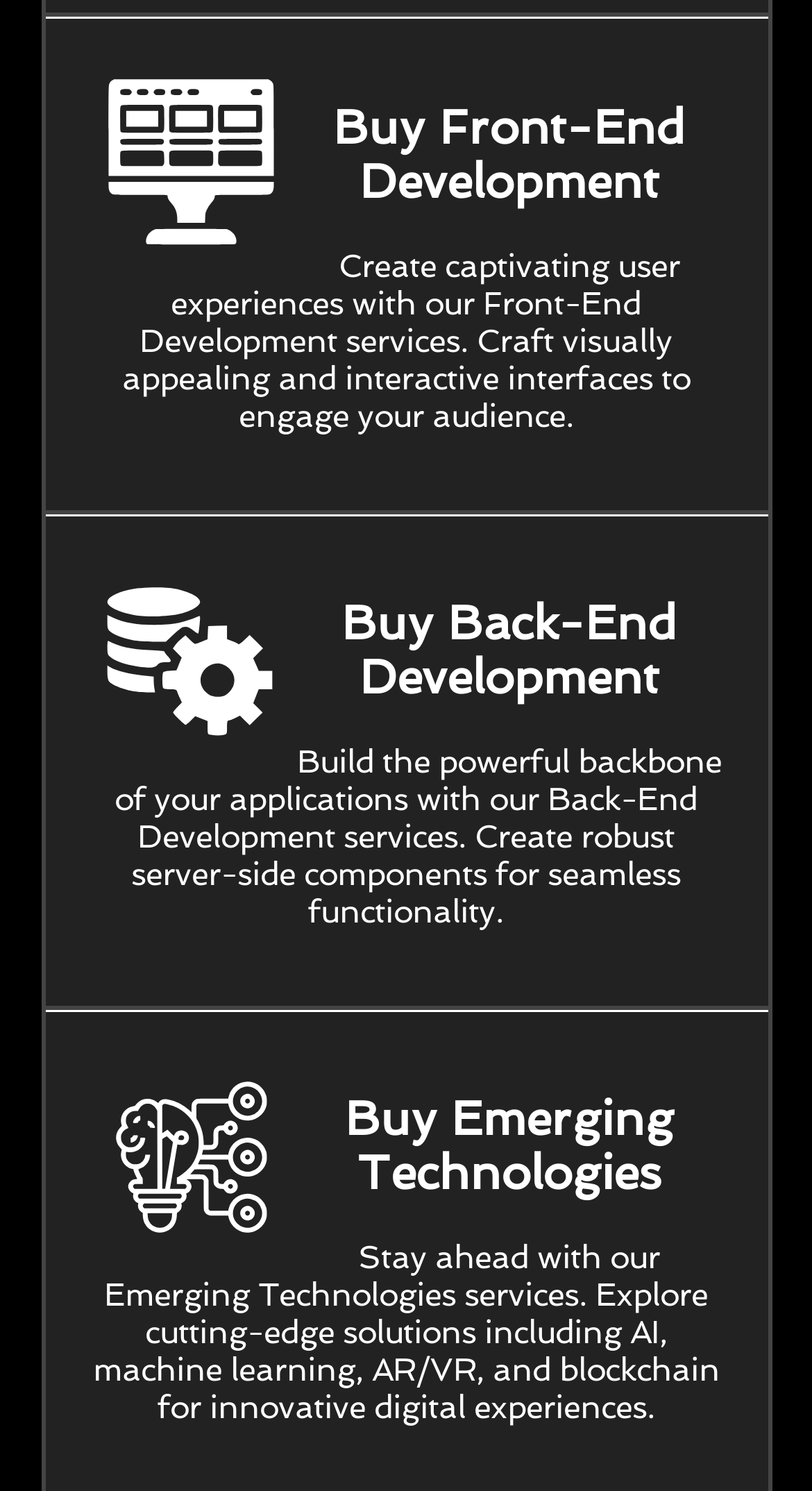Are the development services visually represented?
Answer the question with a single word or phrase derived from the image.

Yes